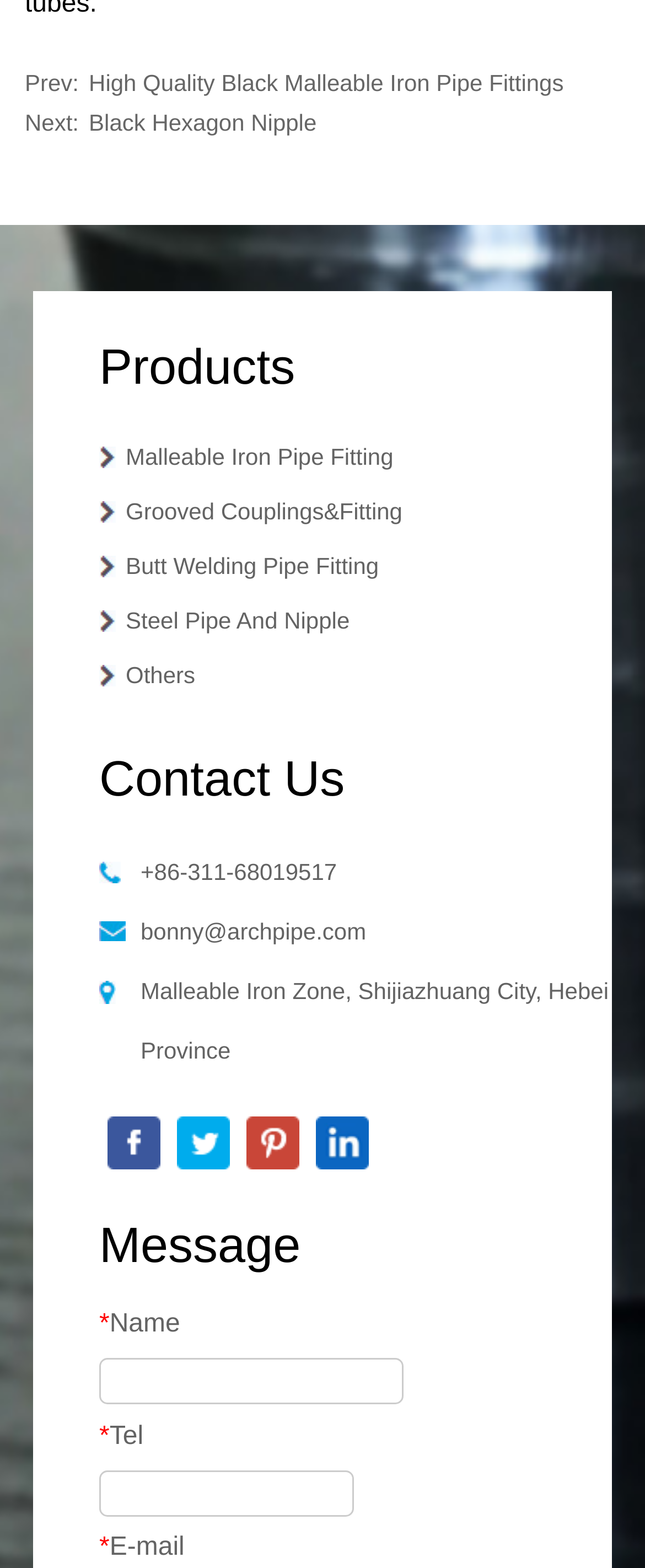Please identify the bounding box coordinates of the element's region that should be clicked to execute the following instruction: "Click on the link to High Quality Black Malleable Iron Pipe Fittings". The bounding box coordinates must be four float numbers between 0 and 1, i.e., [left, top, right, bottom].

[0.122, 0.045, 0.889, 0.062]